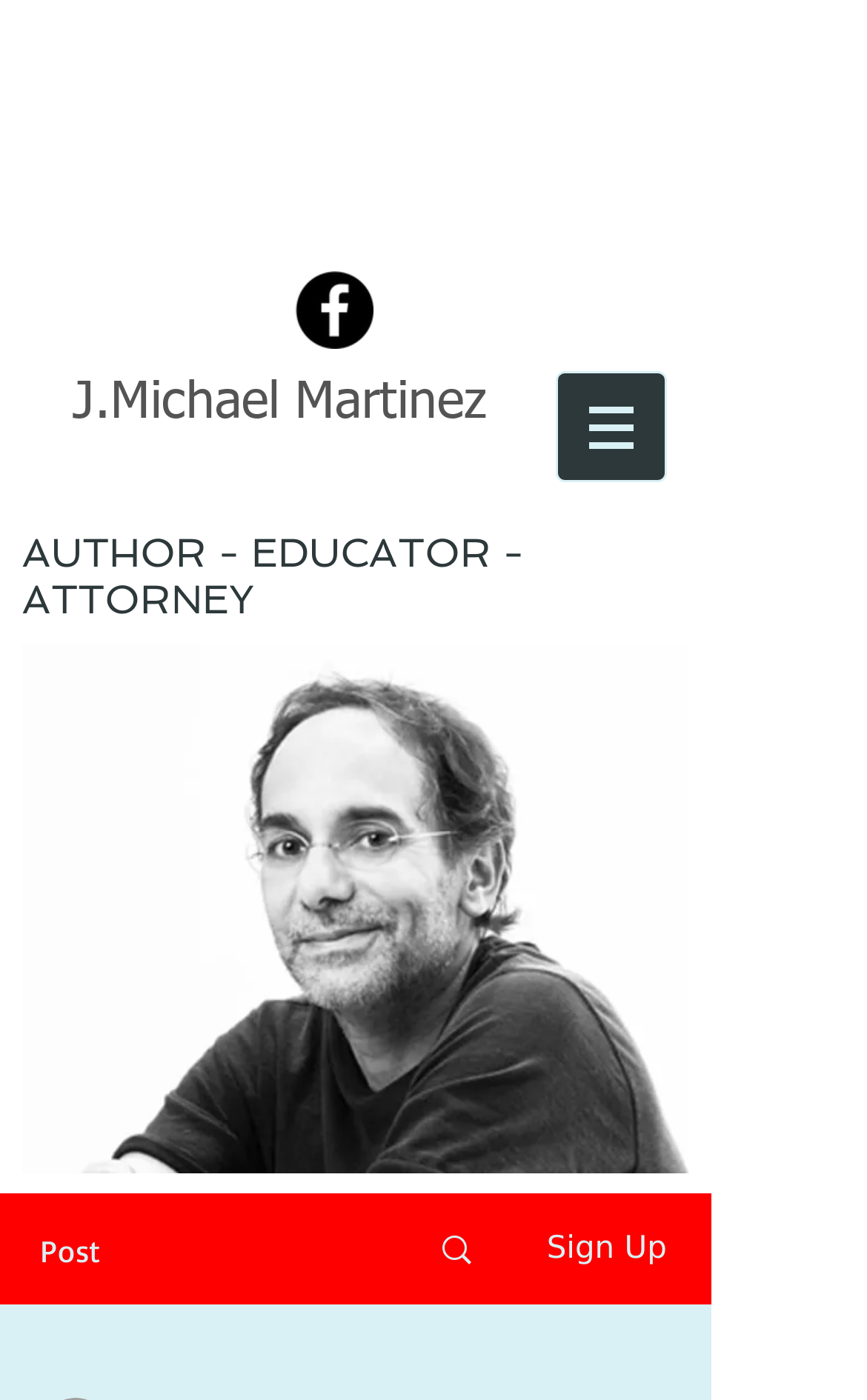How many buttons are present in the navigation menu?
Answer the question with a detailed and thorough explanation.

I counted the number of buttons in the navigation menu by looking at the navigation element with the label 'Site'. Within this element, I found one button element with a popup menu, which suggests that there is only one button present.